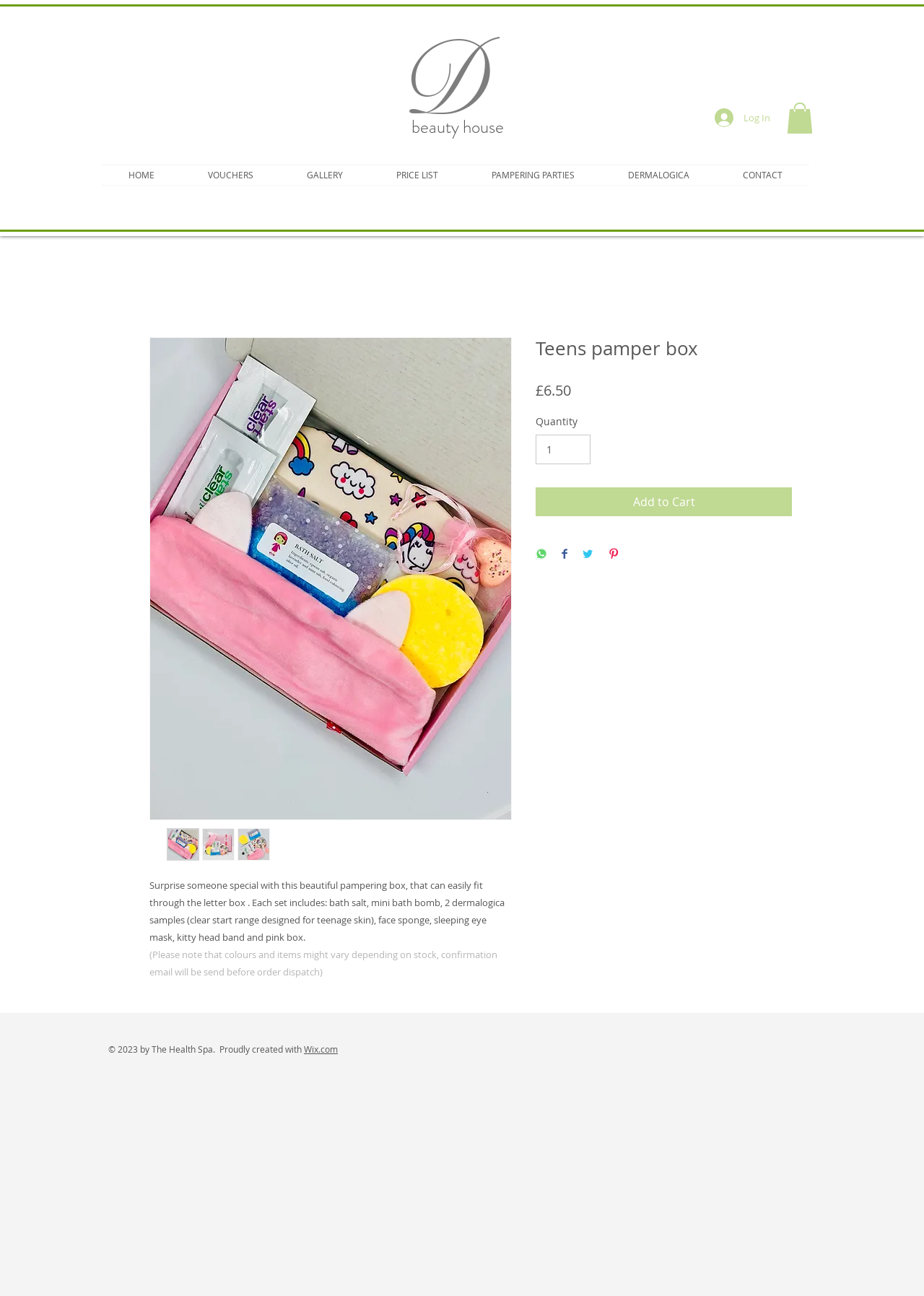What is the purpose of the pampering box?
From the image, provide a succinct answer in one word or a short phrase.

to surprise someone special